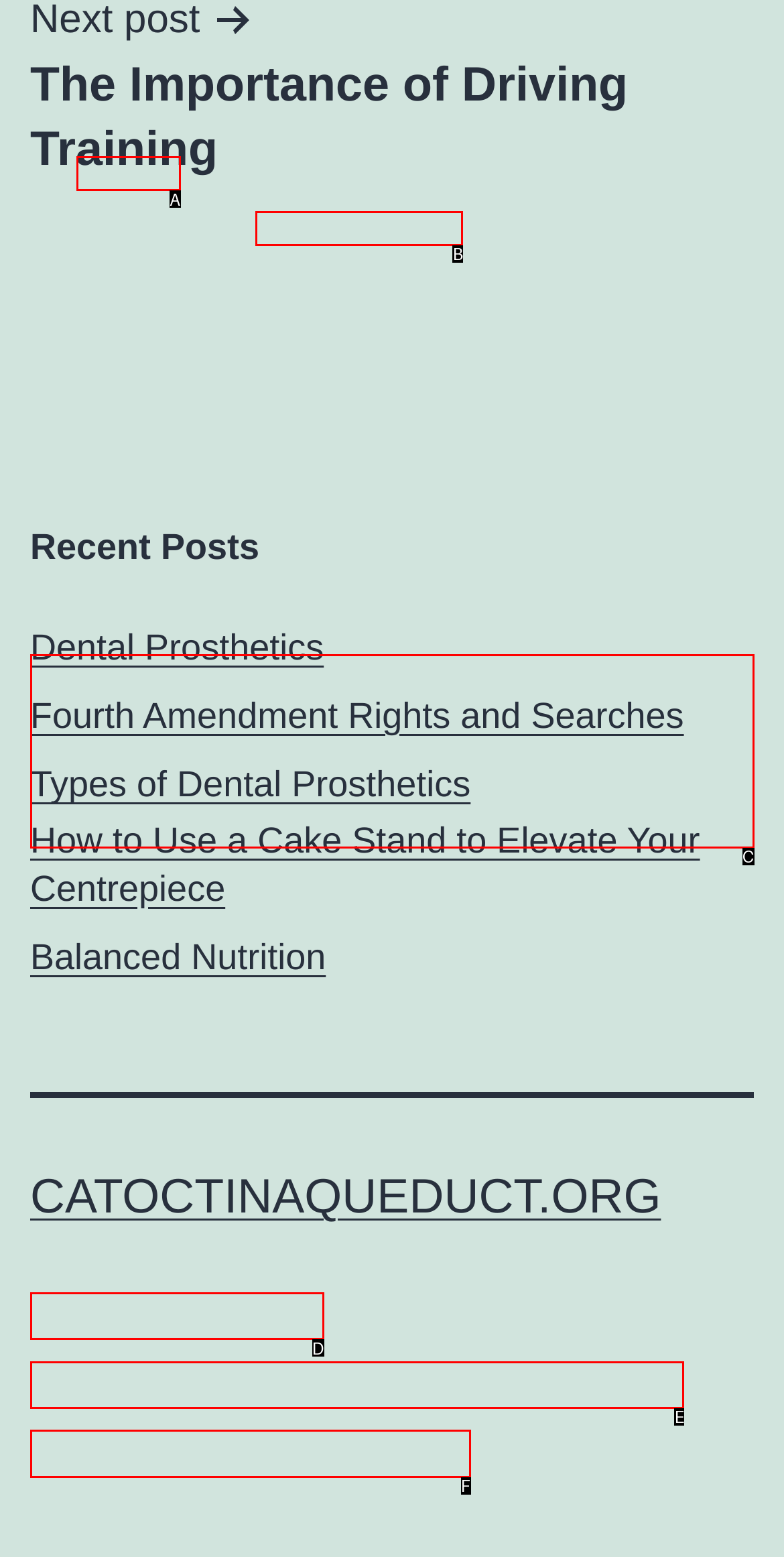Which option aligns with the description: June 7, 2024? Respond by selecting the correct letter.

None